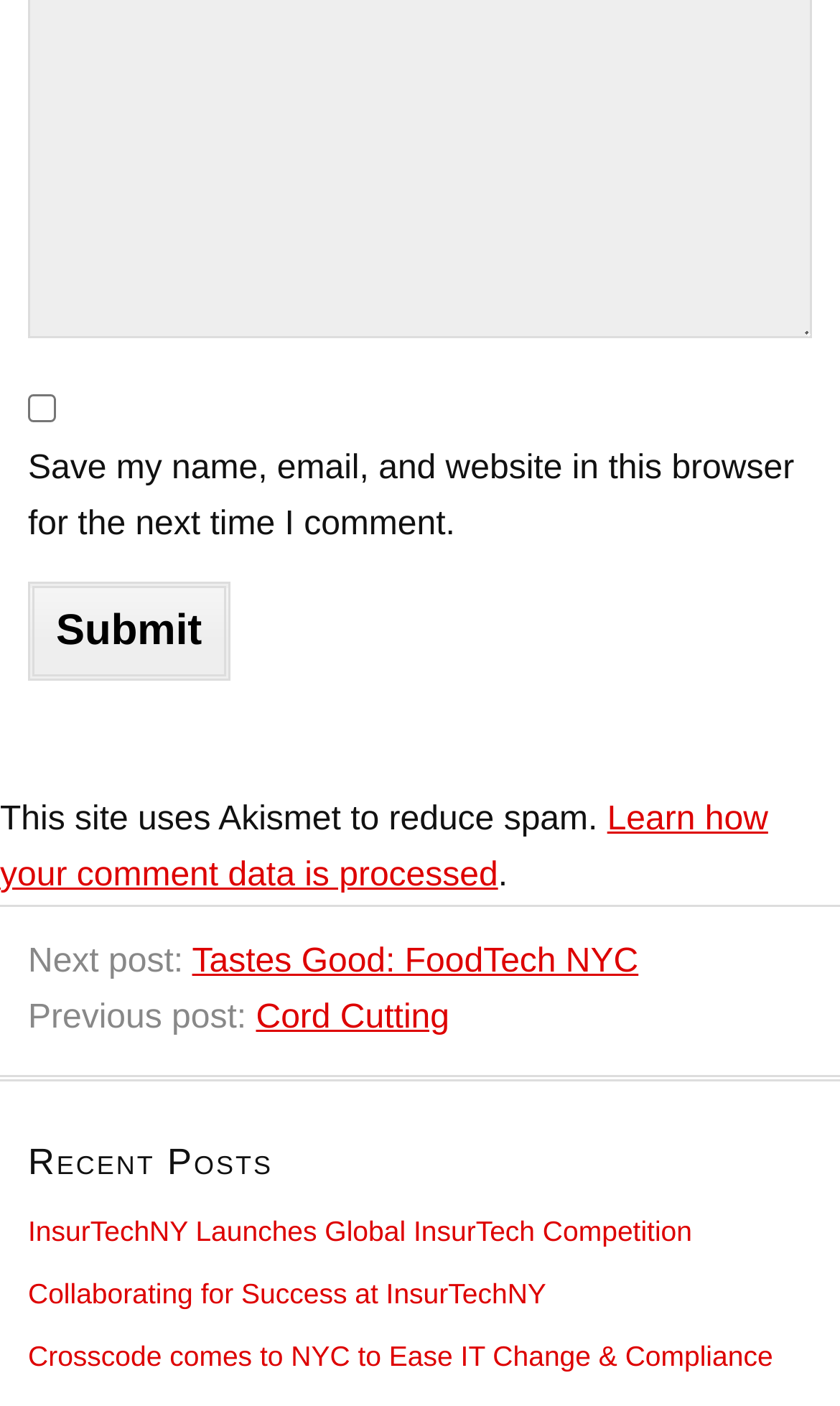Show the bounding box coordinates for the element that needs to be clicked to execute the following instruction: "Submit a comment". Provide the coordinates in the form of four float numbers between 0 and 1, i.e., [left, top, right, bottom].

[0.033, 0.413, 0.274, 0.484]